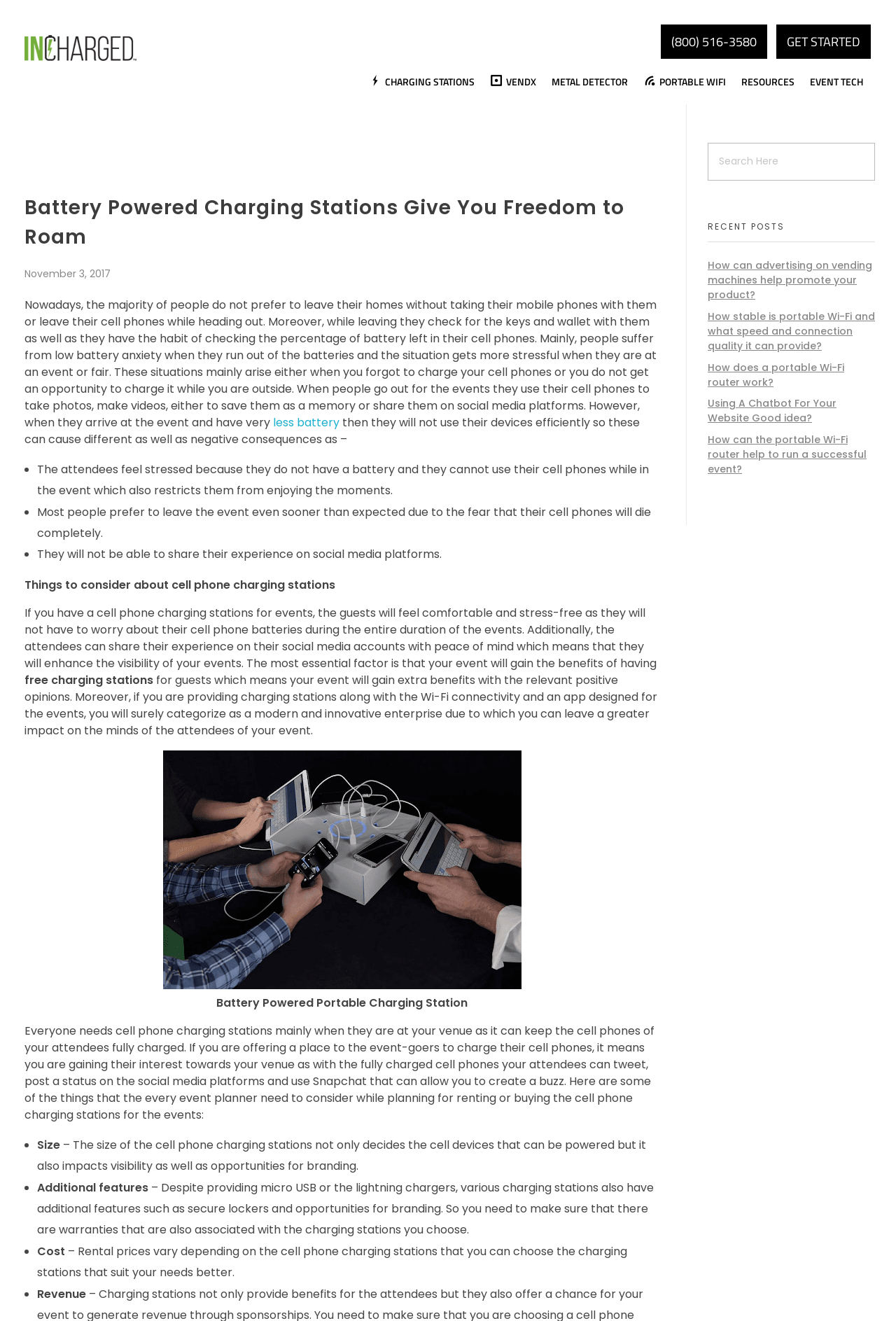Bounding box coordinates must be specified in the format (top-left x, top-left y, bottom-right x, bottom-right y). All values should be floating point numbers between 0 and 1. What are the bounding box coordinates of the UI element described as: name="s" placeholder="Search Here"

[0.79, 0.108, 0.977, 0.137]